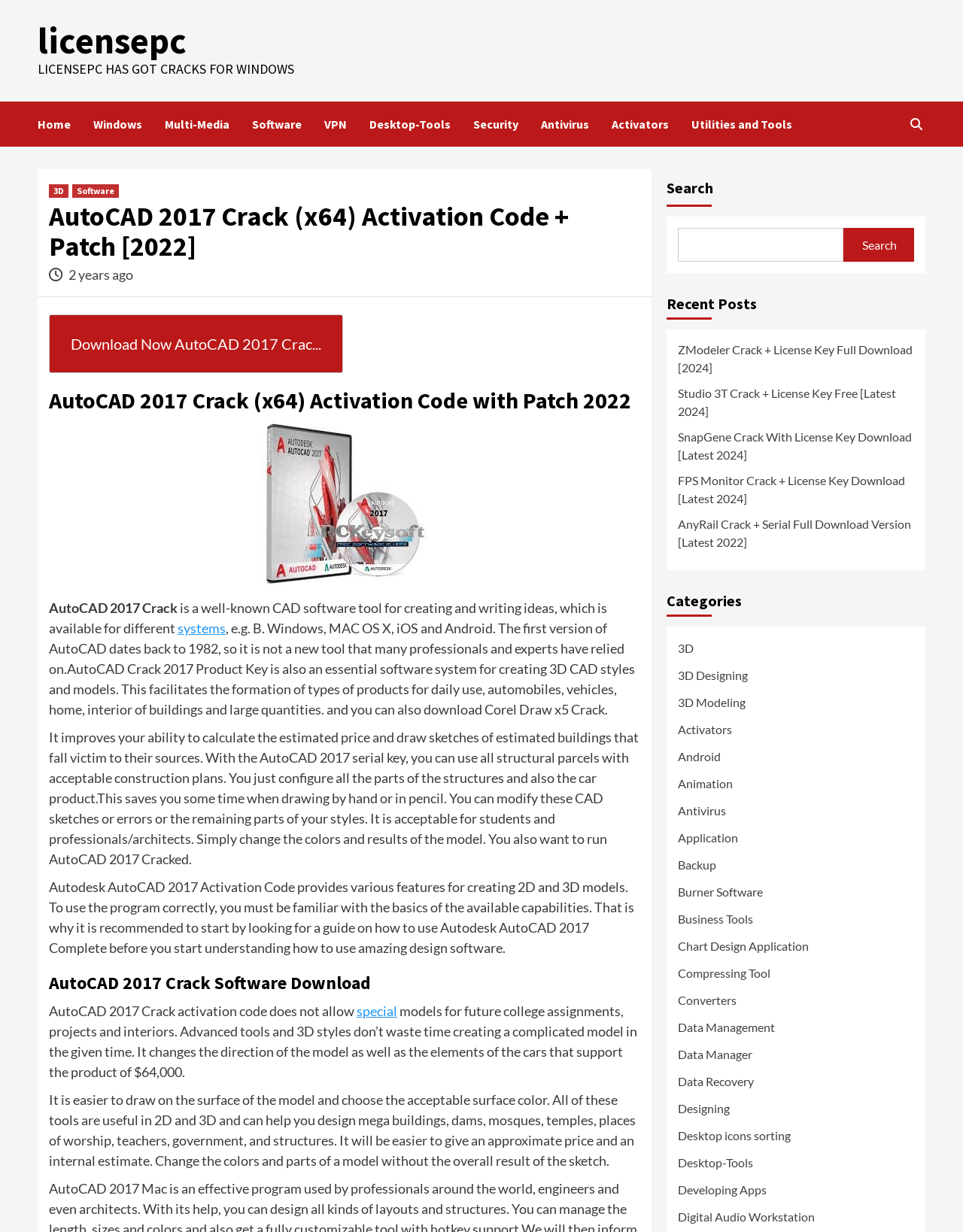Identify and provide the bounding box for the element described by: "Chart Design Application".

[0.704, 0.761, 0.84, 0.781]